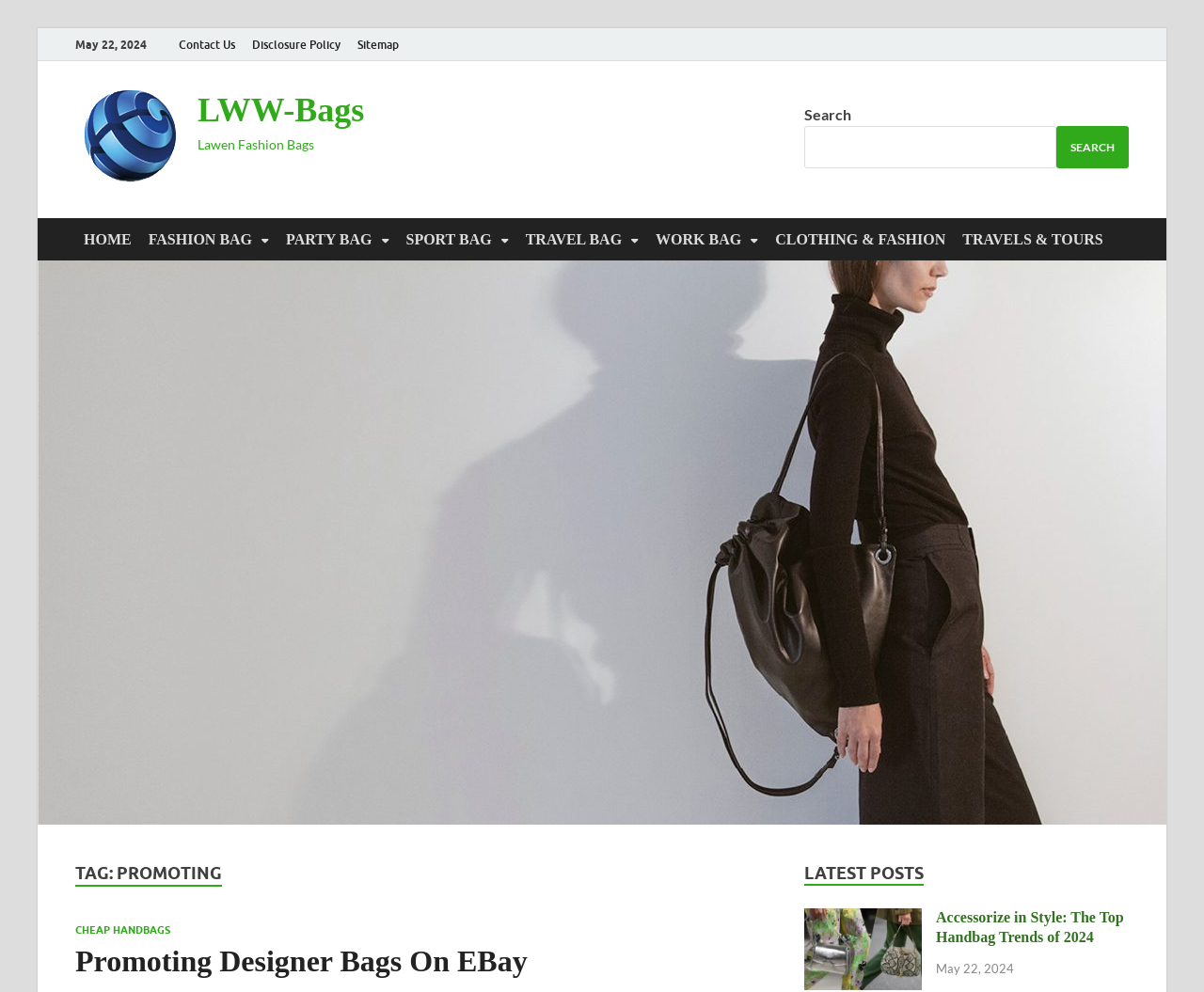Please give a one-word or short phrase response to the following question: 
What is the purpose of the search box on this webpage?

To search the website